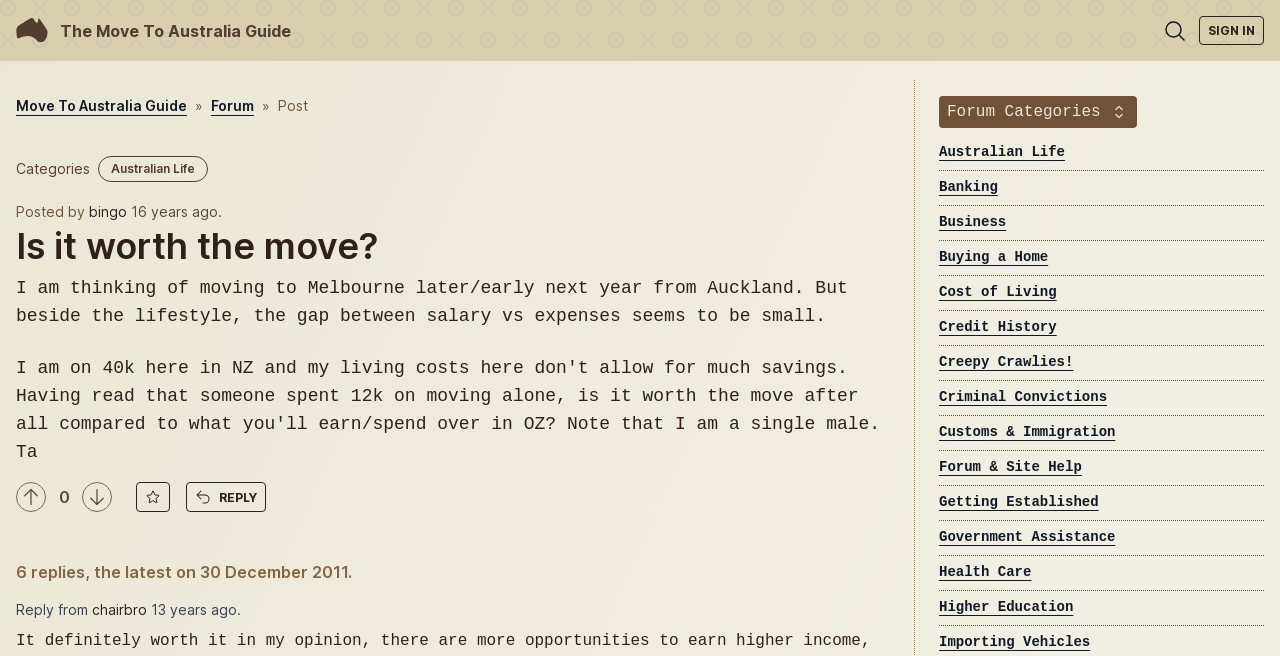What is the headline of the webpage?

Is it worth the move?